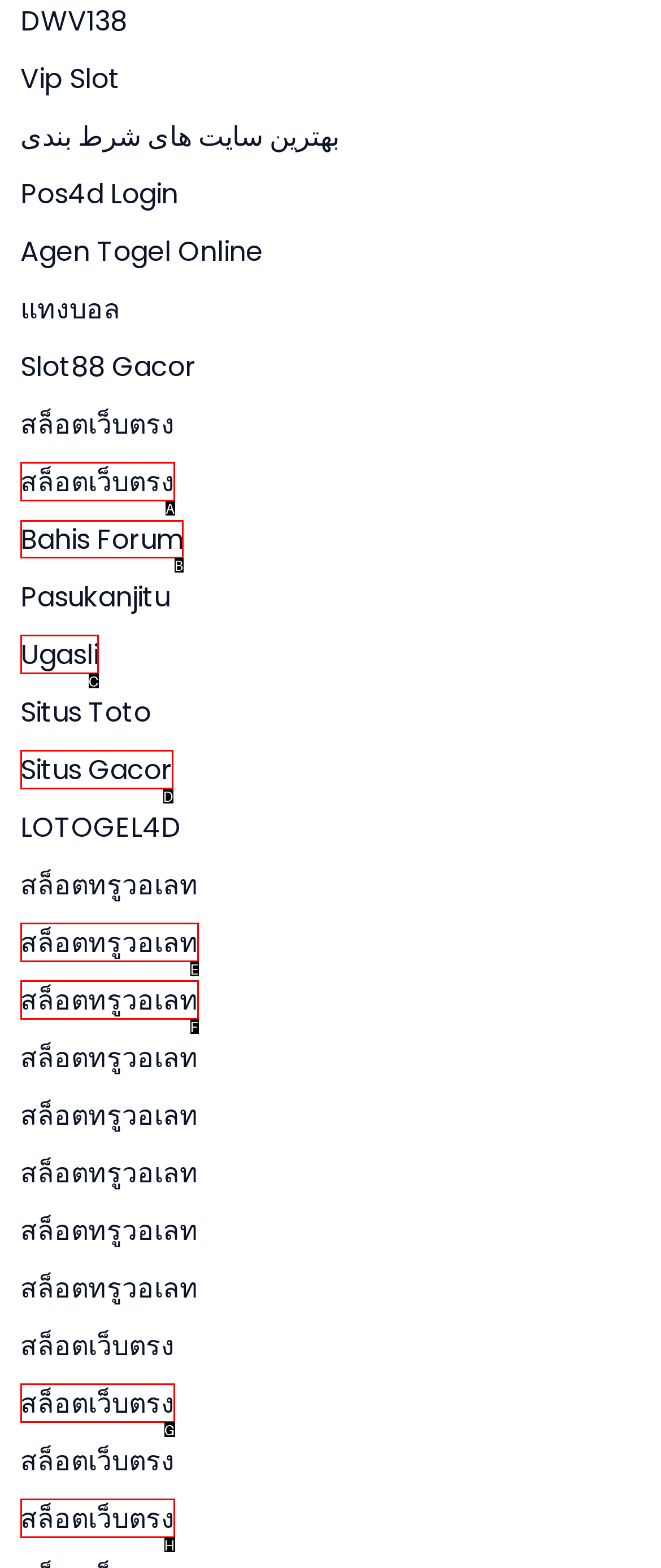Choose the correct UI element to click for this task: Explore Bahis Forum Answer using the letter from the given choices.

B